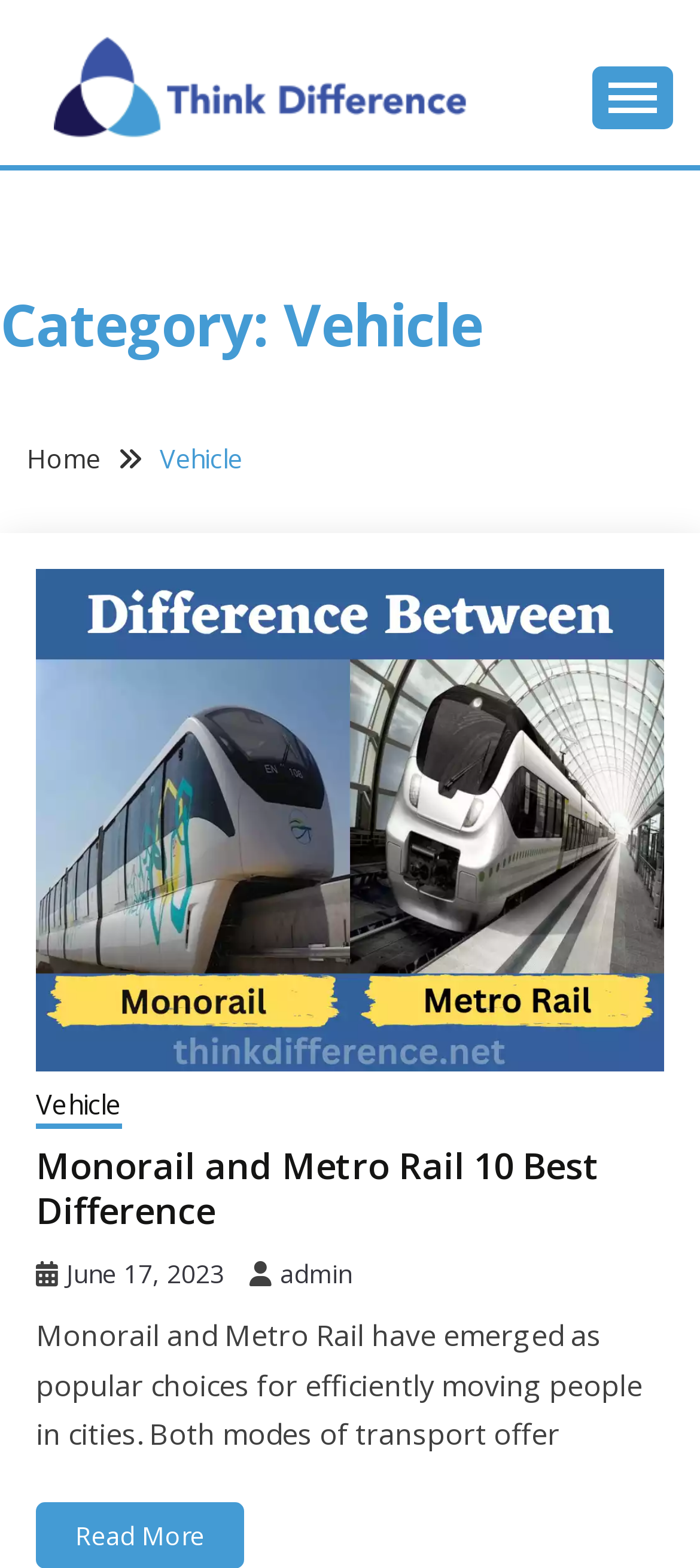Determine the bounding box coordinates of the clickable element necessary to fulfill the instruction: "click thinkdifference link". Provide the coordinates as four float numbers within the 0 to 1 range, i.e., [left, top, right, bottom].

[0.077, 0.023, 0.923, 0.088]